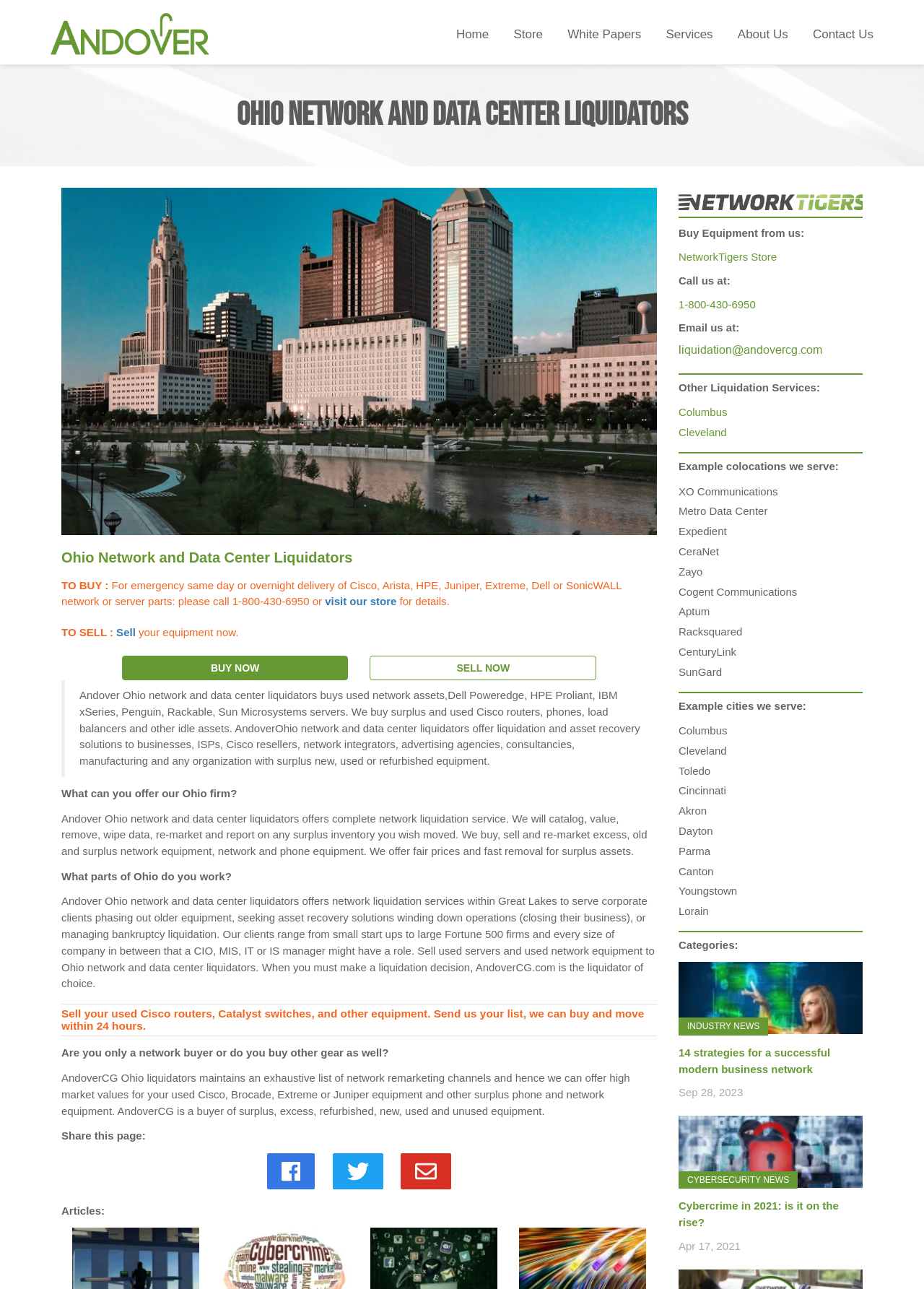Please specify the bounding box coordinates in the format (top-left x, top-left y, bottom-right x, bottom-right y), with values ranging from 0 to 1. Identify the bounding box for the UI component described as follows: Sell

[0.123, 0.486, 0.147, 0.495]